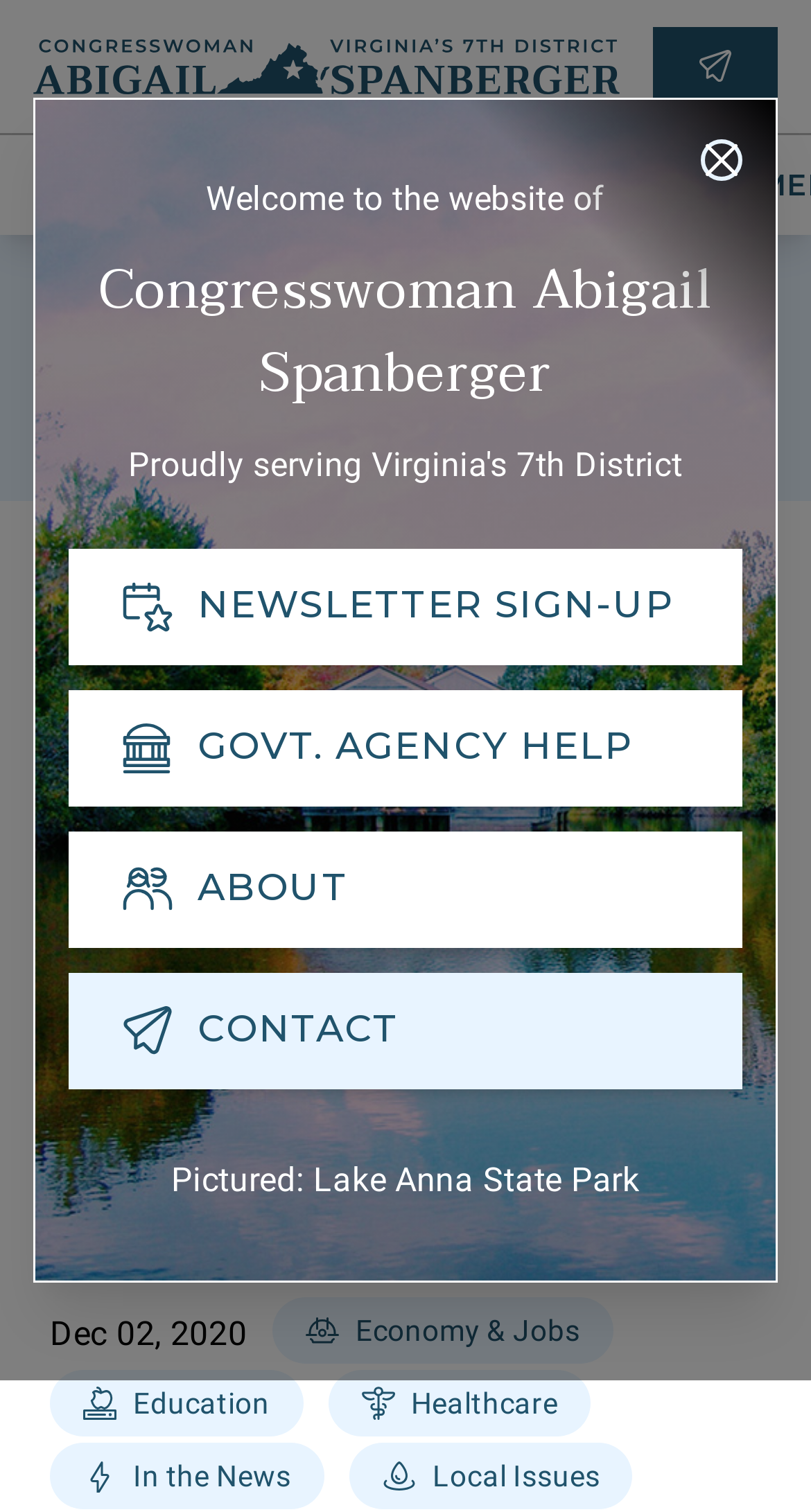What is the location of the pictured lake?
Using the visual information, reply with a single word or short phrase.

Lake Anna State Park